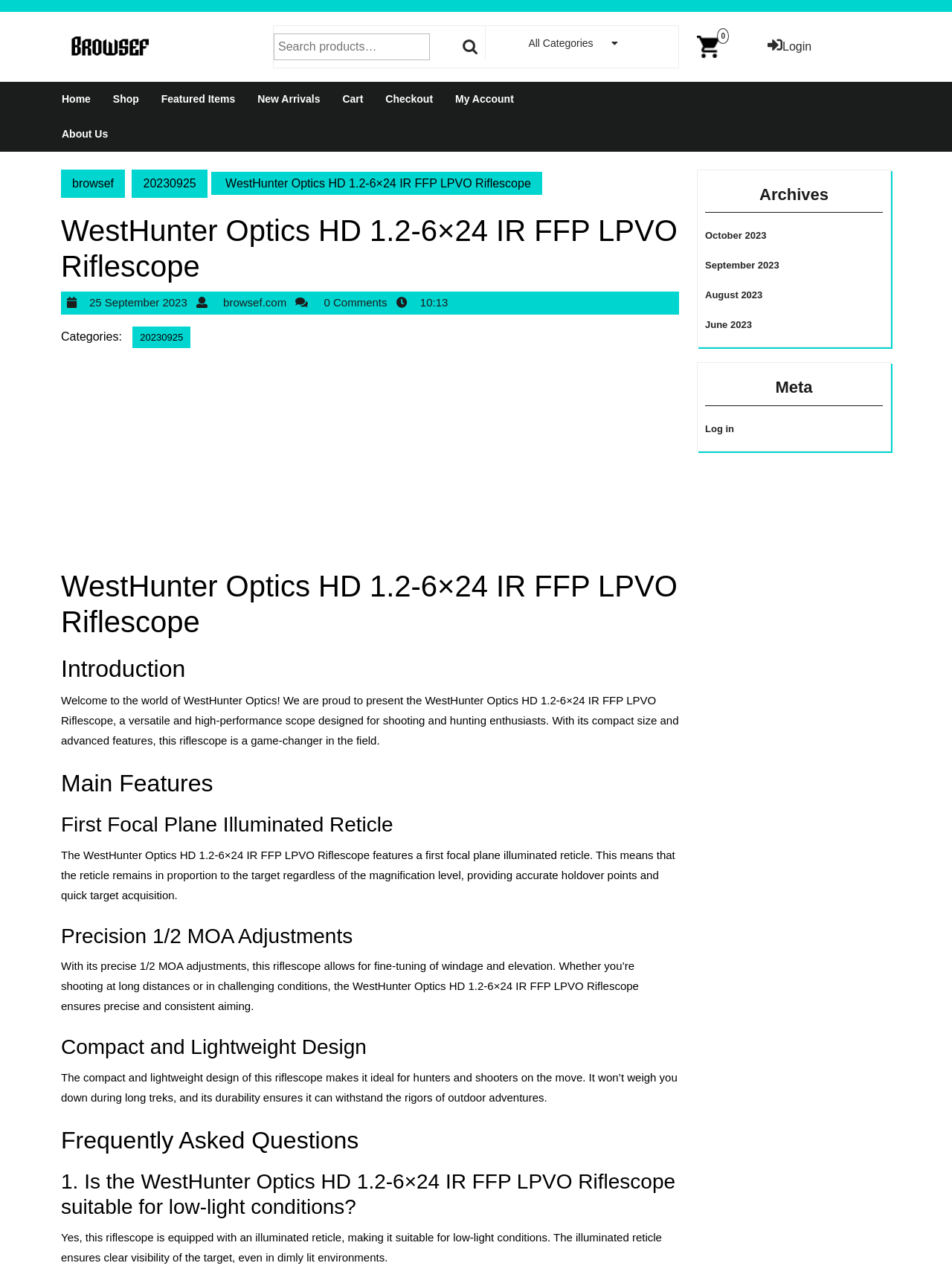Please give the bounding box coordinates of the area that should be clicked to fulfill the following instruction: "Login". The coordinates should be in the format of four float numbers from 0 to 1, i.e., [left, top, right, bottom].

[0.806, 0.031, 0.852, 0.041]